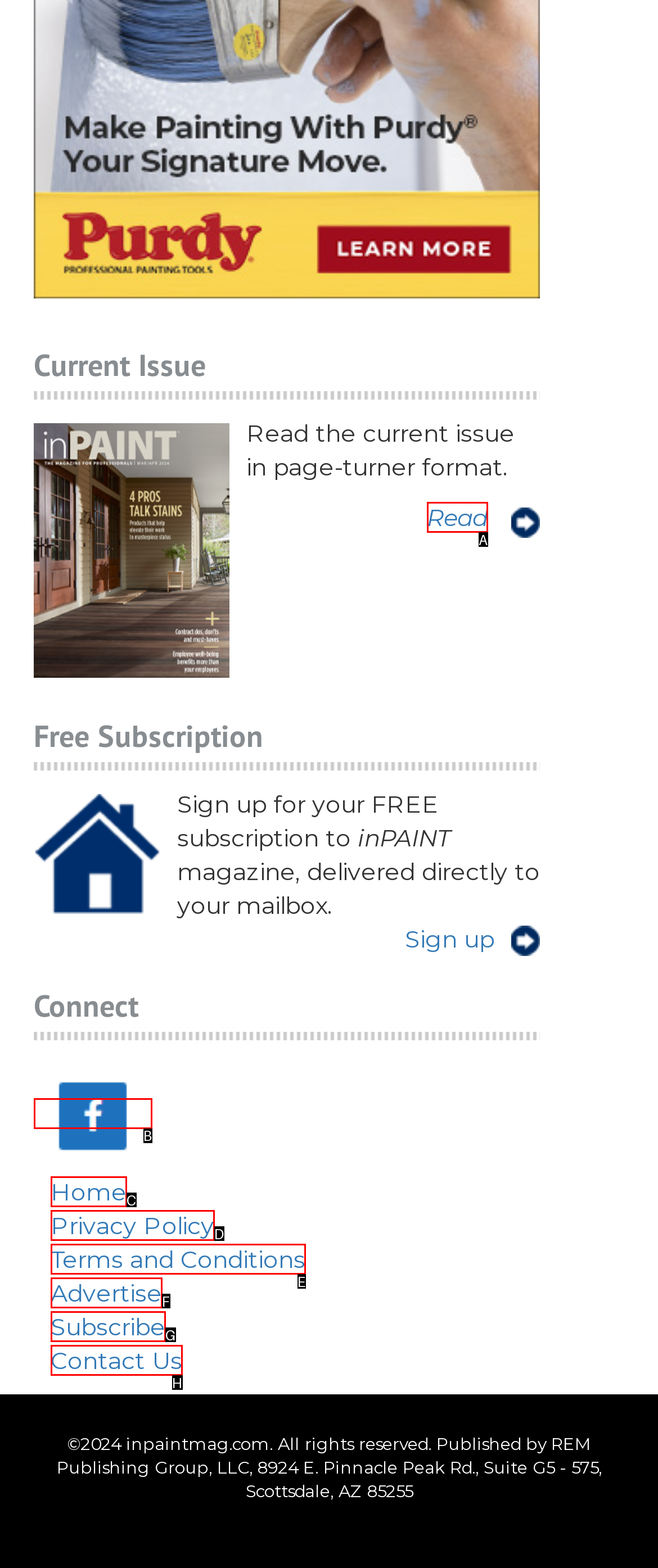Identify the HTML element that corresponds to the following description: Terms and Conditions. Provide the letter of the correct option from the presented choices.

E